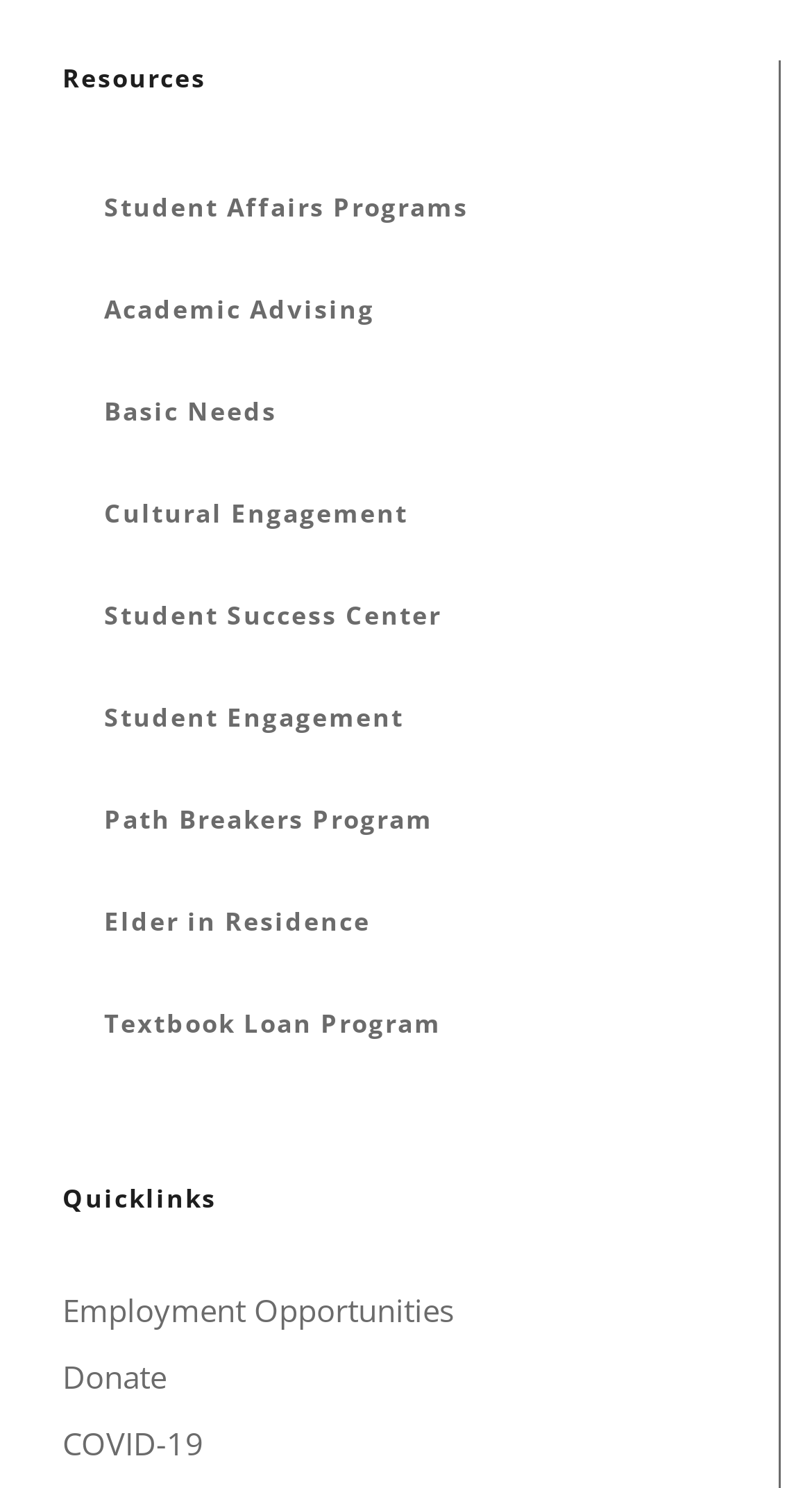Refer to the image and answer the question with as much detail as possible: How many links are under Quicklinks?

I counted the number of links under the 'Quicklinks' section, which includes 'Employment Opportunities', 'Donate', and 'COVID-19'.